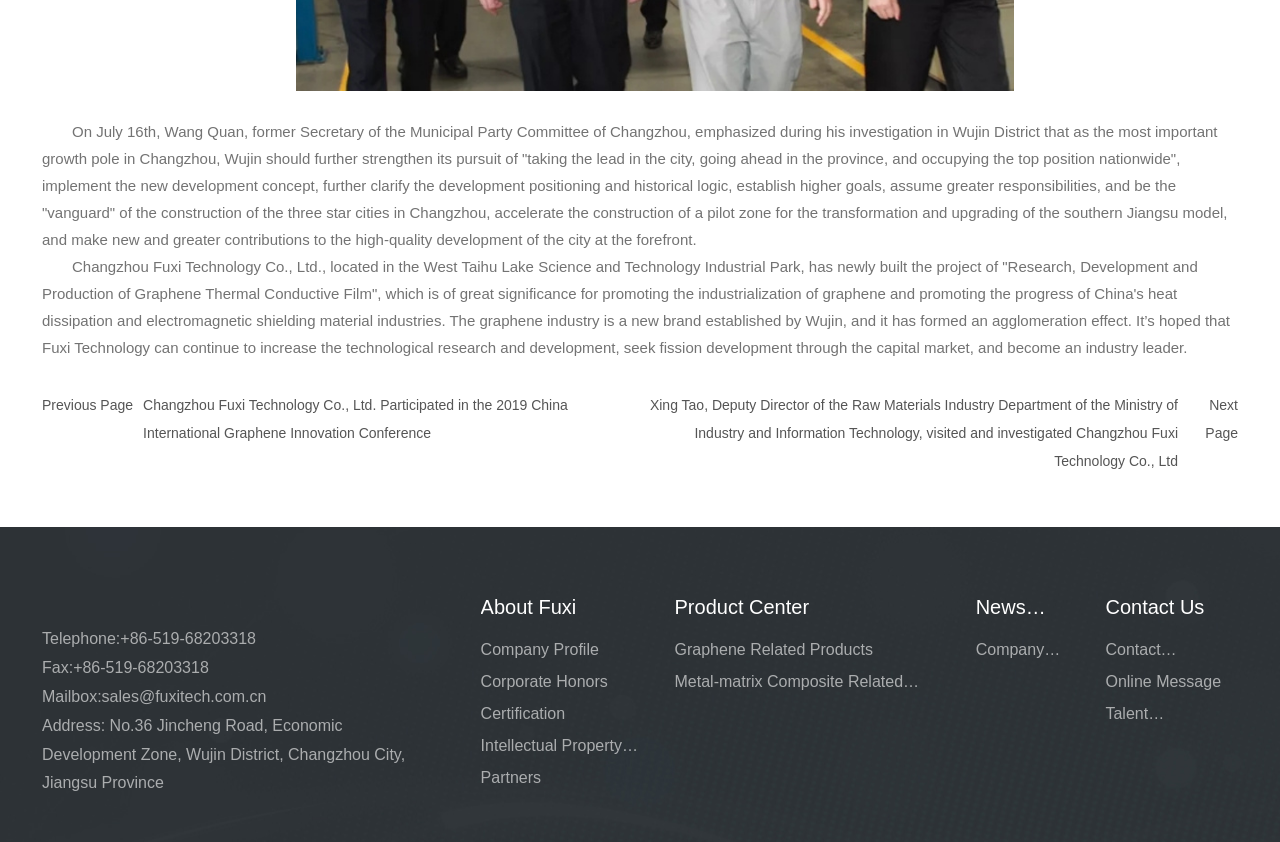What is the company's address?
Based on the image, answer the question with a single word or brief phrase.

No.36 Jincheng Road, Economic Development Zone, Wujin District, Changzhou City, Jiangsu Province